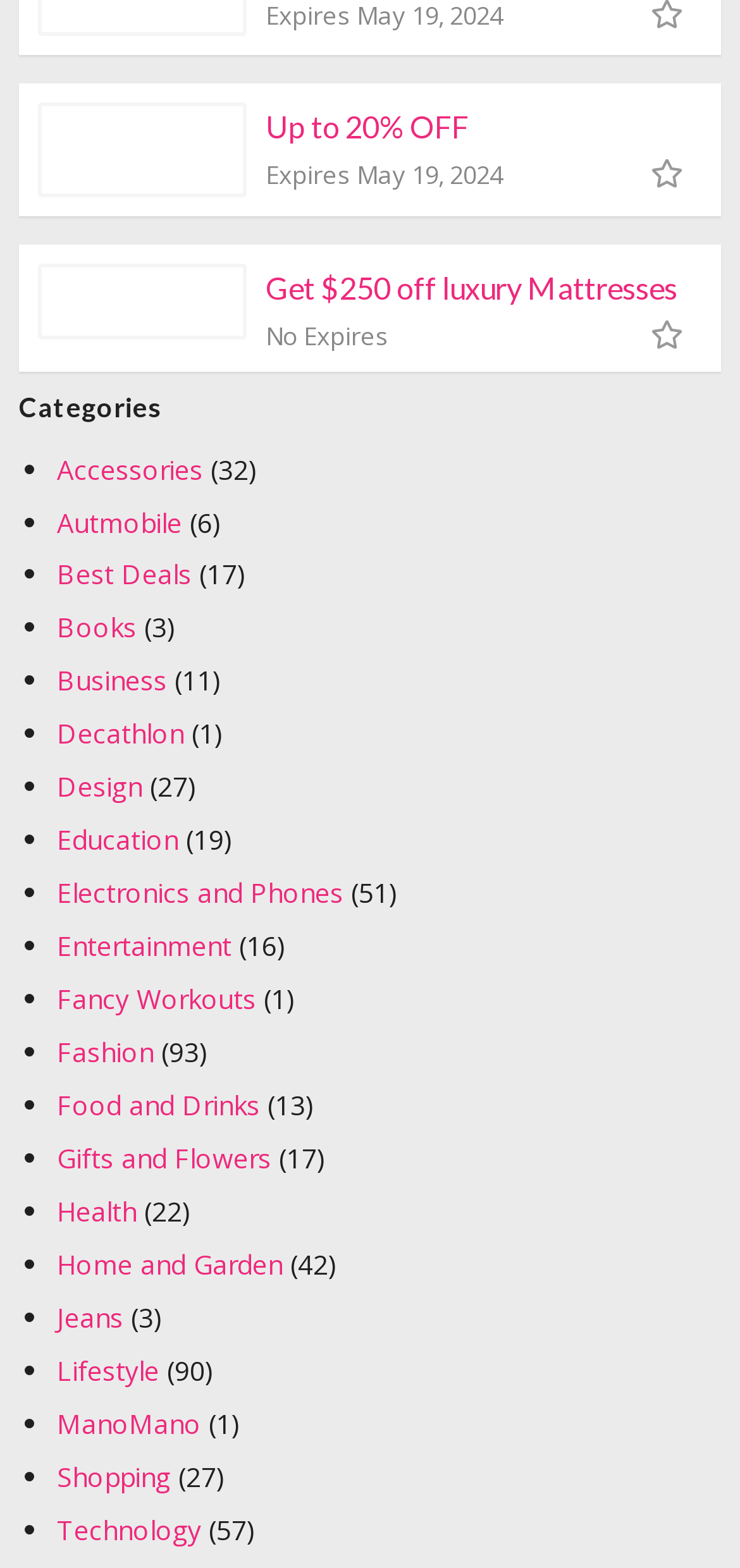Refer to the image and offer a detailed explanation in response to the question: What is the discount percentage for luxury mattresses?

I looked at the heading 'Get $250 off luxury Mattresses' and the text 'Up to 20% OFF' and inferred that the discount percentage for luxury mattresses is 20% OFF.